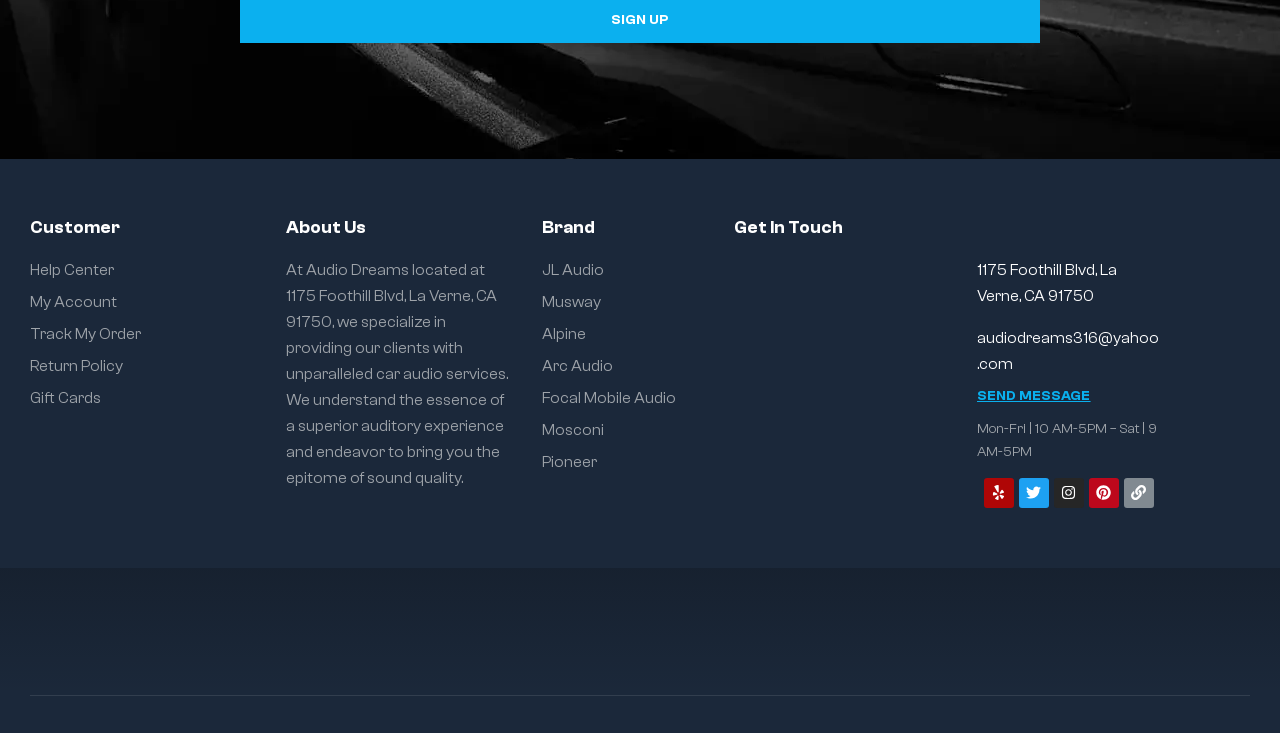How can I contact Audio Dreams? From the image, respond with a single word or brief phrase.

SEND MESSAGE or email